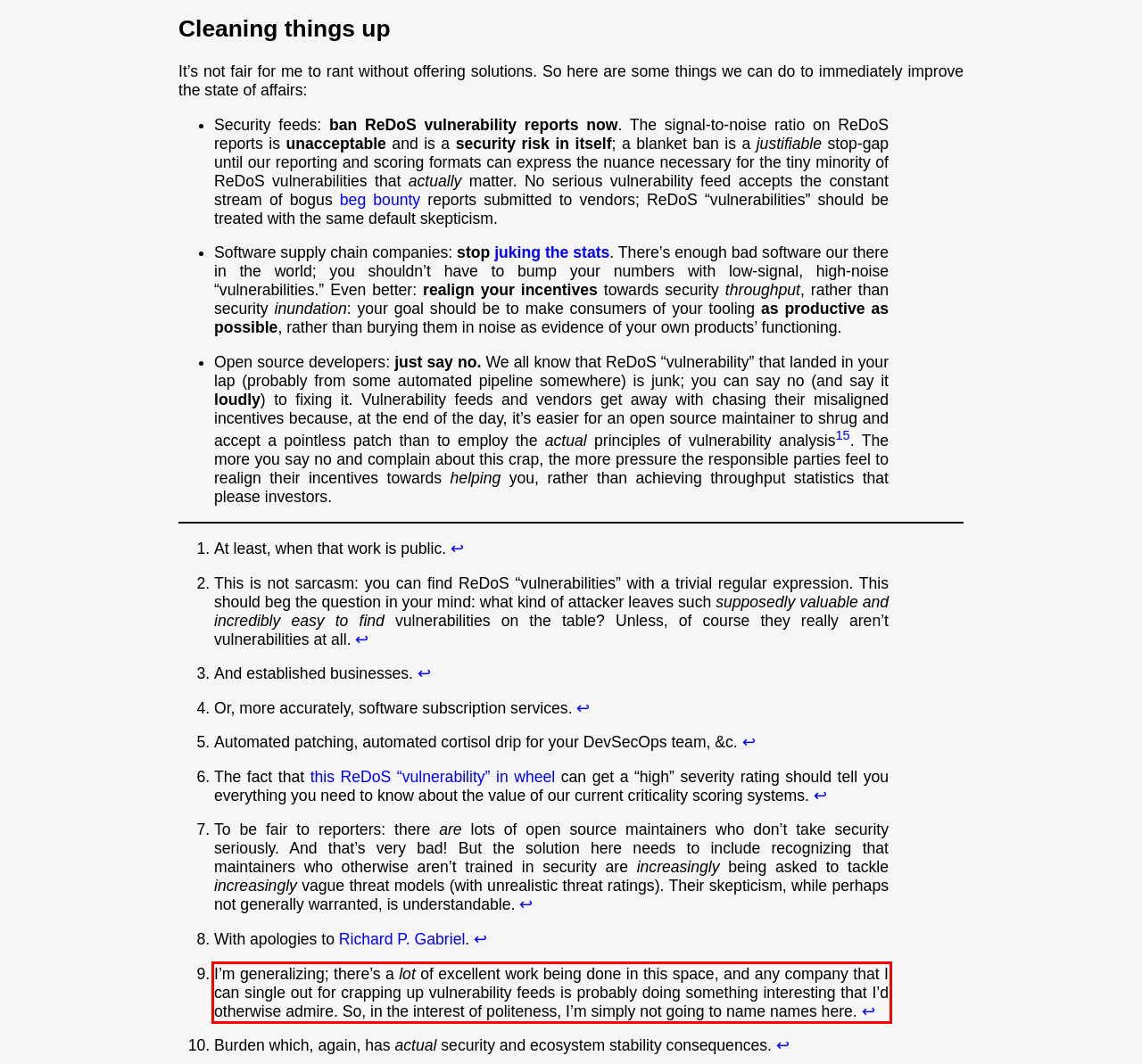You have a screenshot of a webpage with a red bounding box. Use OCR to generate the text contained within this red rectangle.

I’m generalizing; there’s a lot of excellent work being done in this space, and any company that I can single out for crapping up vulnerability feeds is probably doing something interesting that I’d otherwise admire. So, in the interest of politeness, I’m simply not going to name names here. ↩